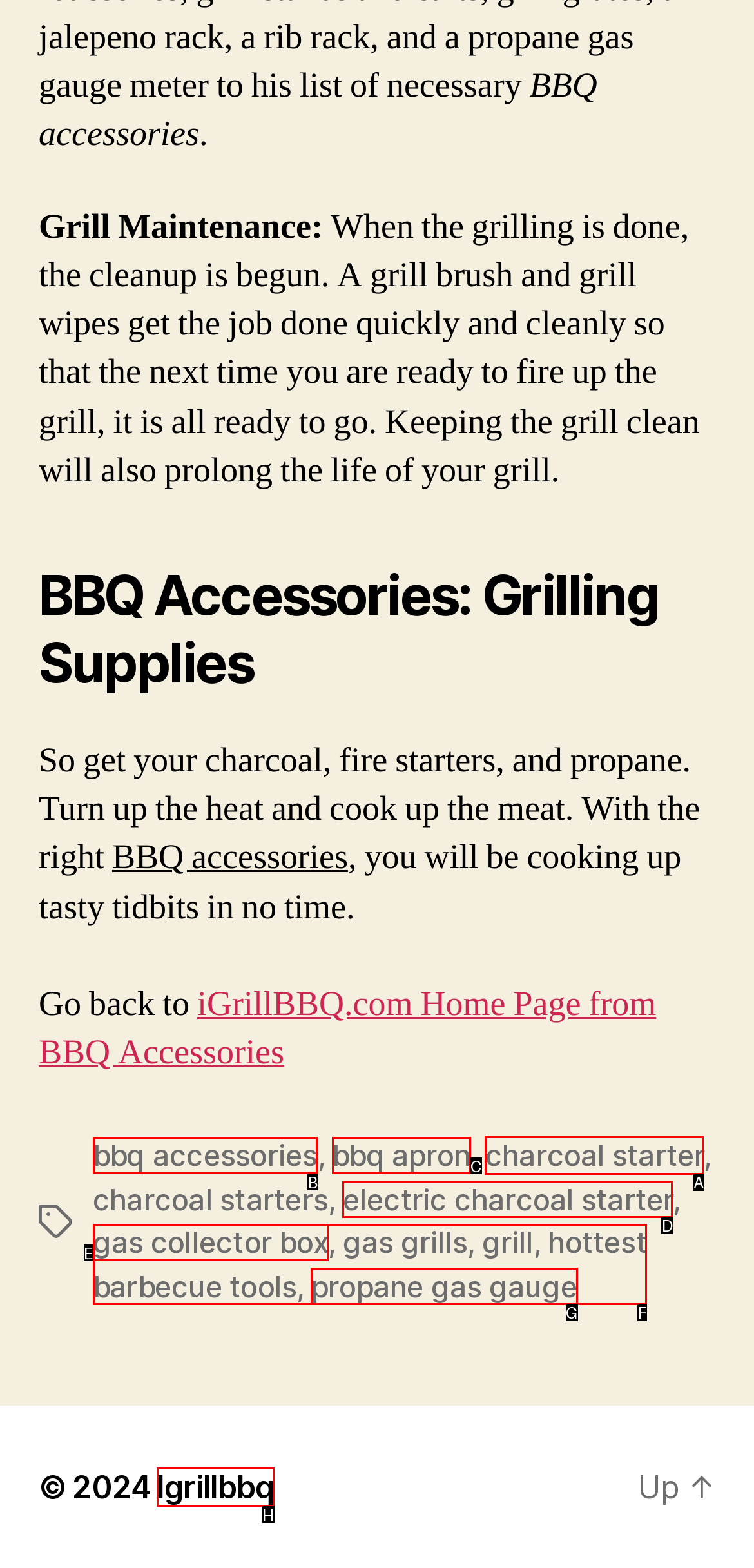Identify the correct UI element to click to follow this instruction: Learn about charcoal starters
Respond with the letter of the appropriate choice from the displayed options.

A